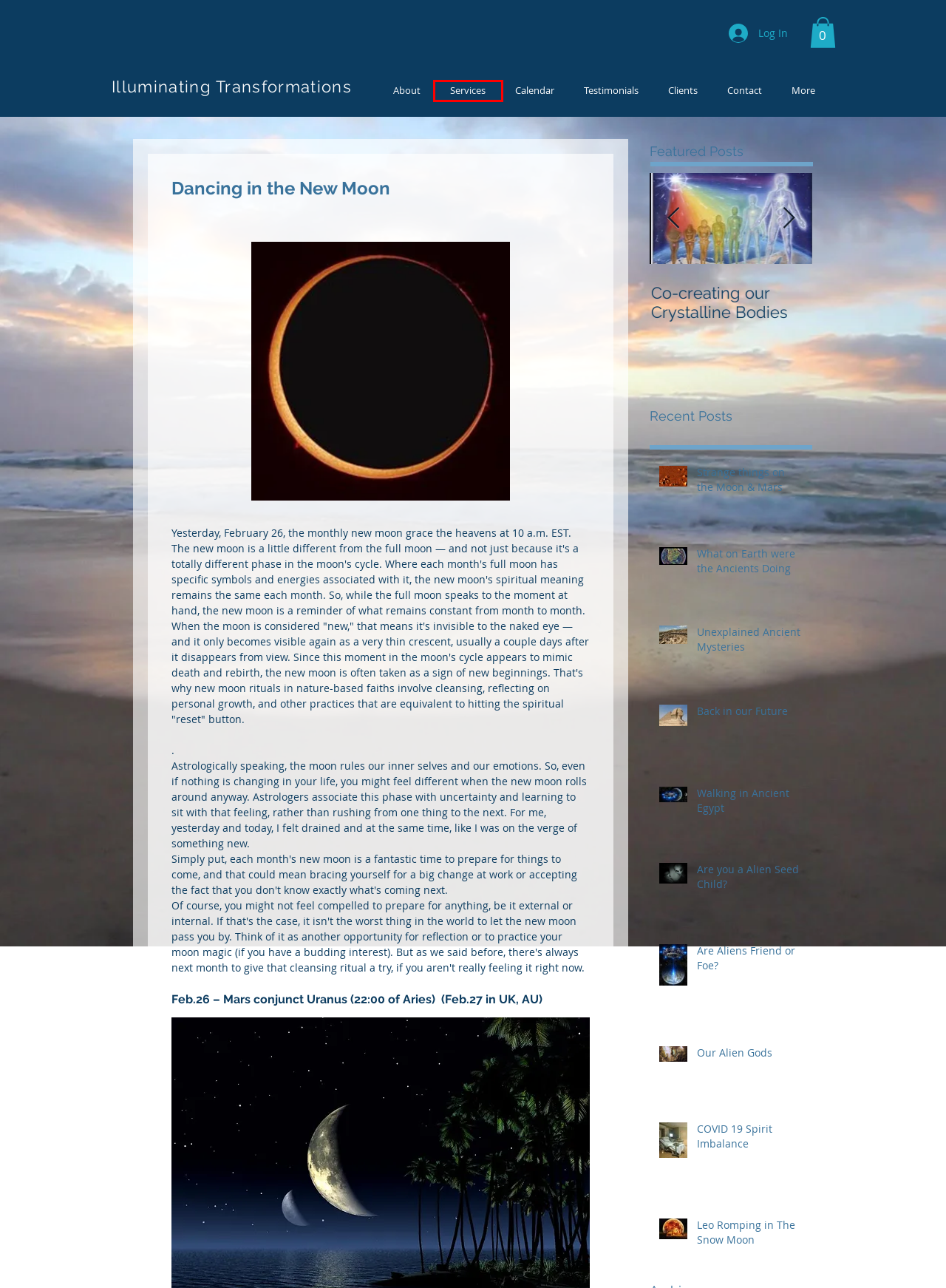Review the screenshot of a webpage which includes a red bounding box around an element. Select the description that best fits the new webpage once the element in the bounding box is clicked. Here are the candidates:
A. What on Earth were the Ancients Doing
B. Investing in Manifestation
C. Services | mysite
D. COLOURS THAT VIBE
E. Clients | mysite
F. About | mysite
G. Co-creating our Crystalline Bodies
H. Leo Romping in The Snow Moon

C